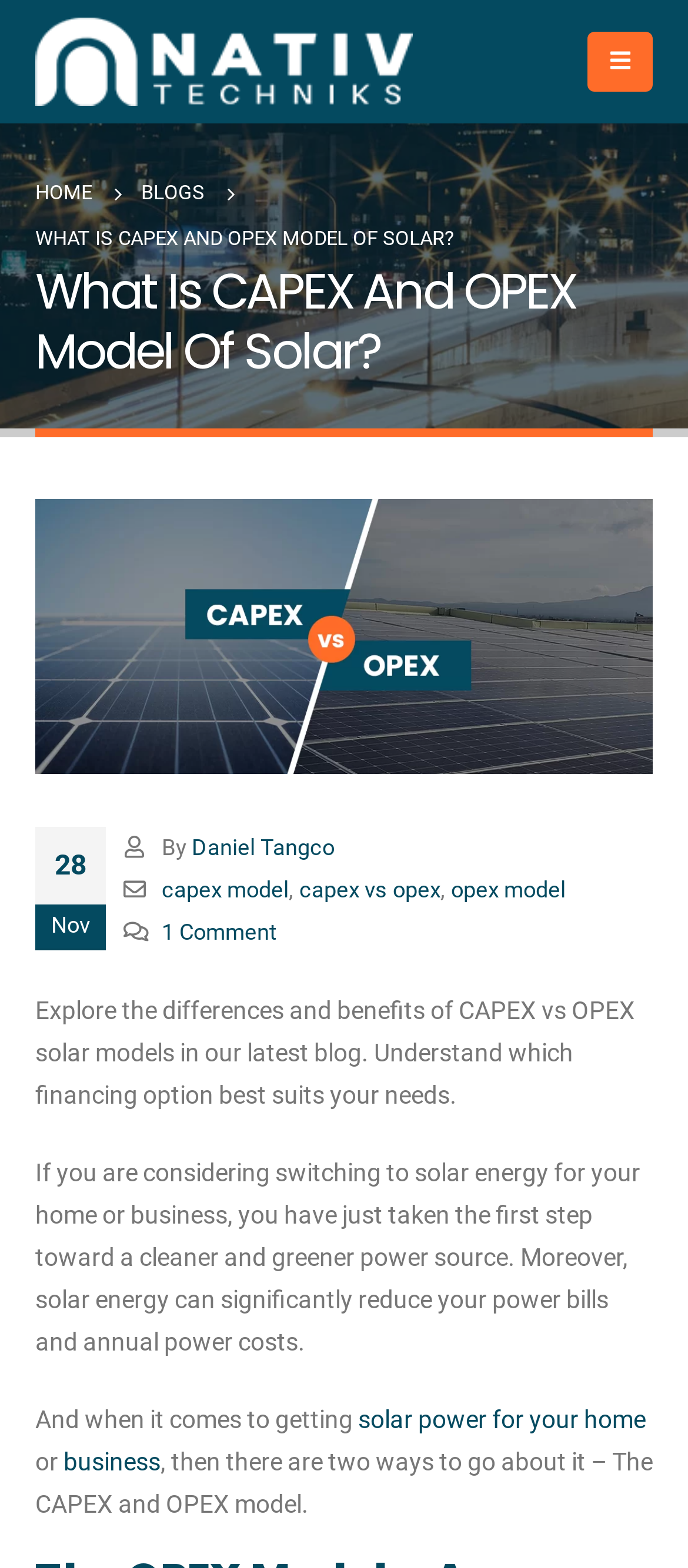Show me the bounding box coordinates of the clickable region to achieve the task as per the instruction: "Click on Hui Pentagon Net Worth".

None